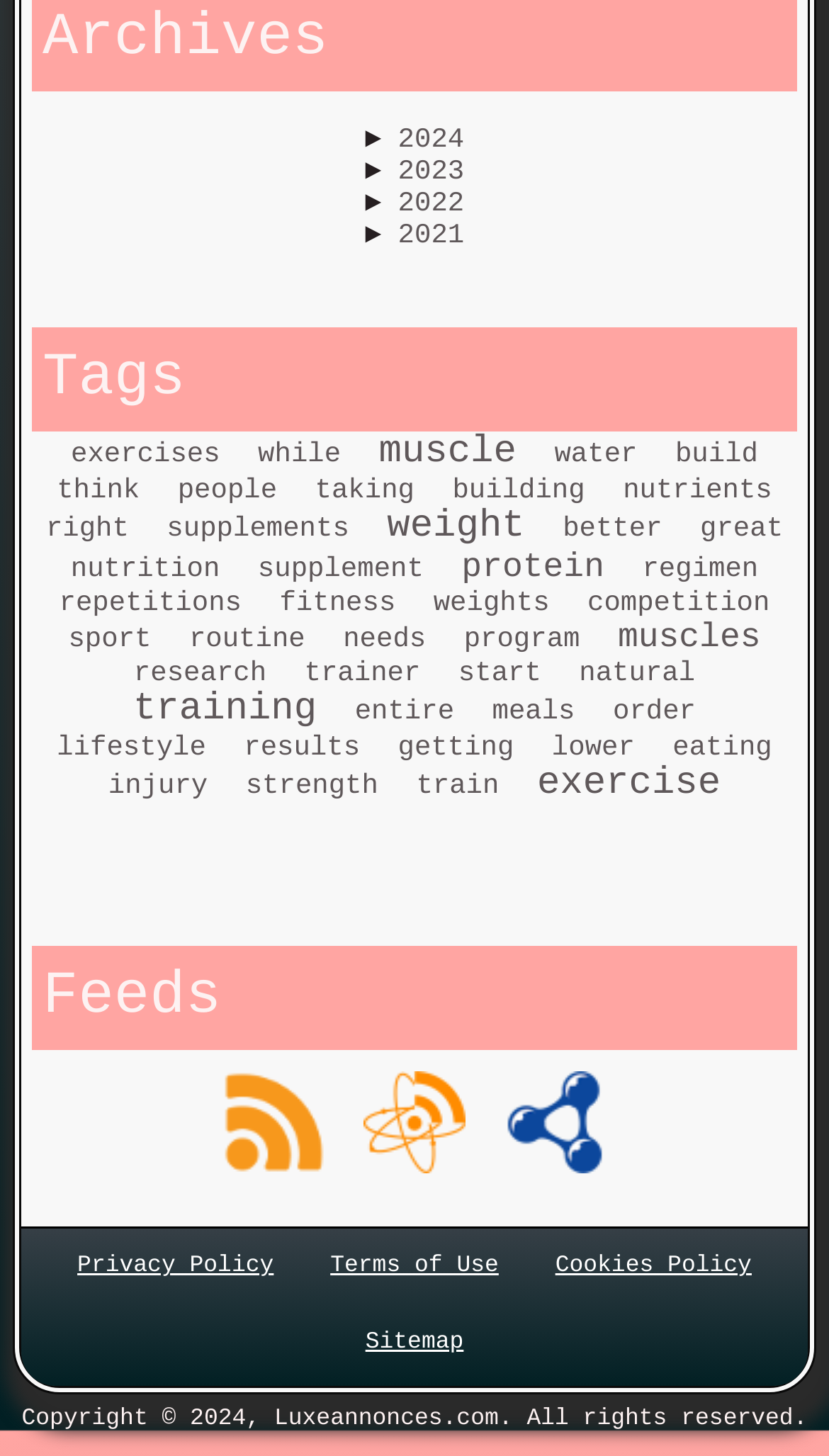Could you locate the bounding box coordinates for the section that should be clicked to accomplish this task: "Subscribe to the Rss feed".

[0.257, 0.79, 0.406, 0.812]